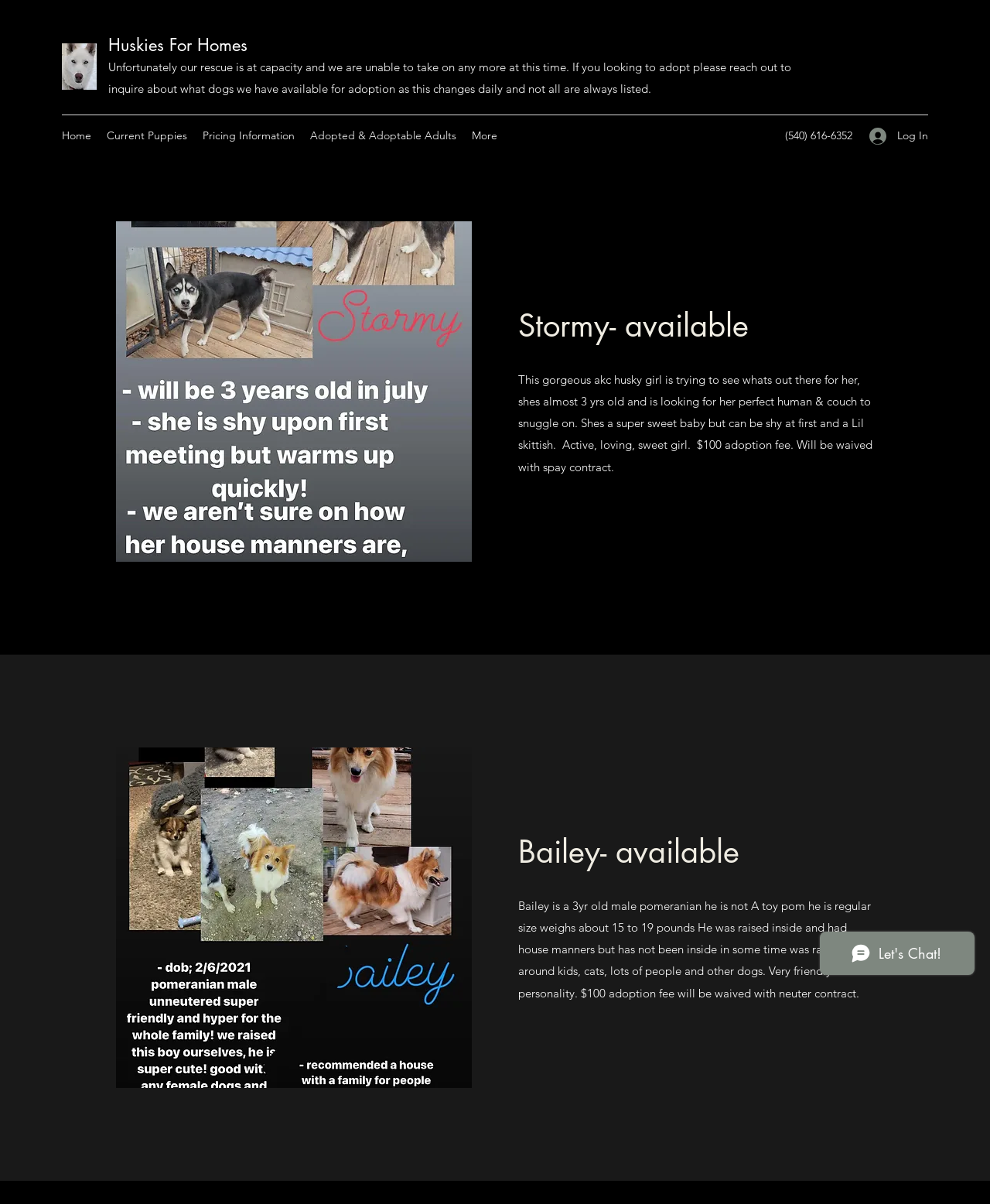How many dogs are available for adoption?
Can you provide an in-depth and detailed response to the question?

Based on the webpage, I can see two dog profiles, Stormy and Bailey, with their descriptions and adoption fees, indicating that there are two dogs available for adoption.